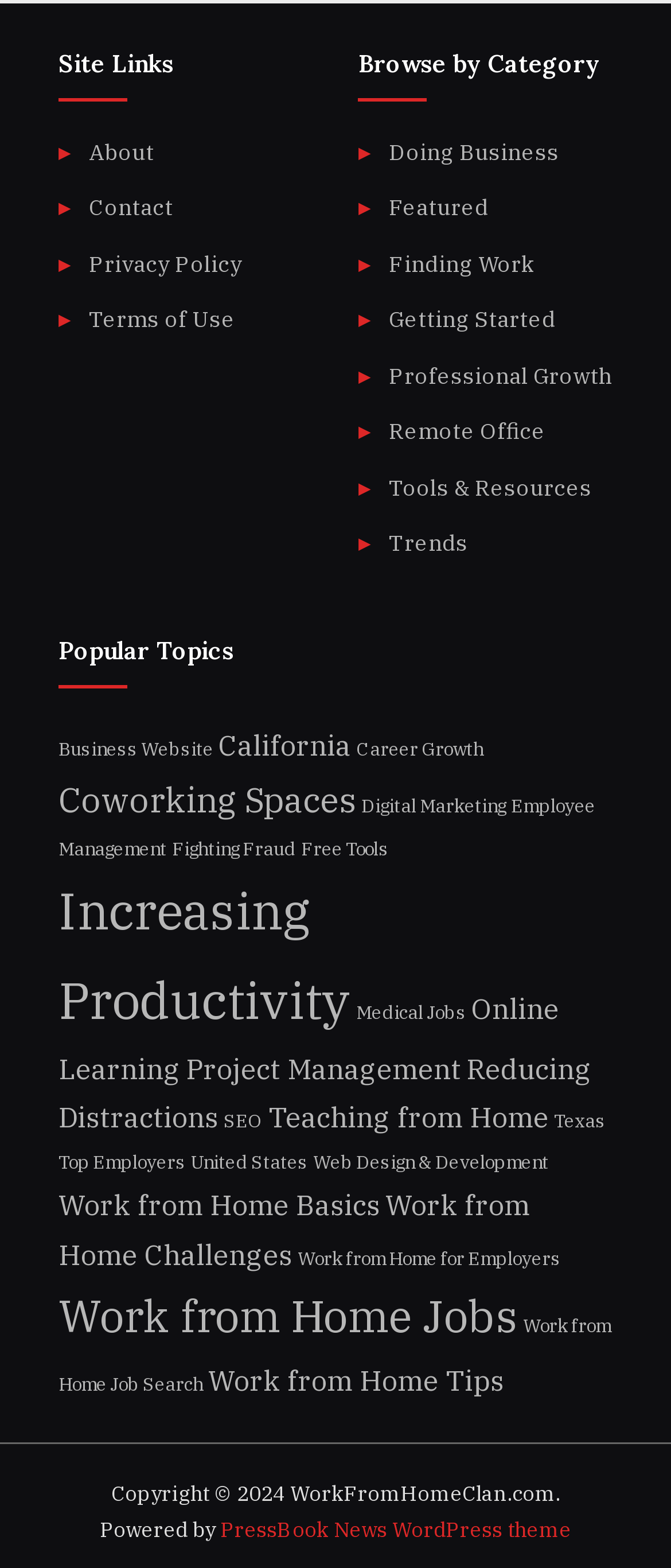Please answer the following query using a single word or phrase: 
What is the main category of the website?

Work from Home